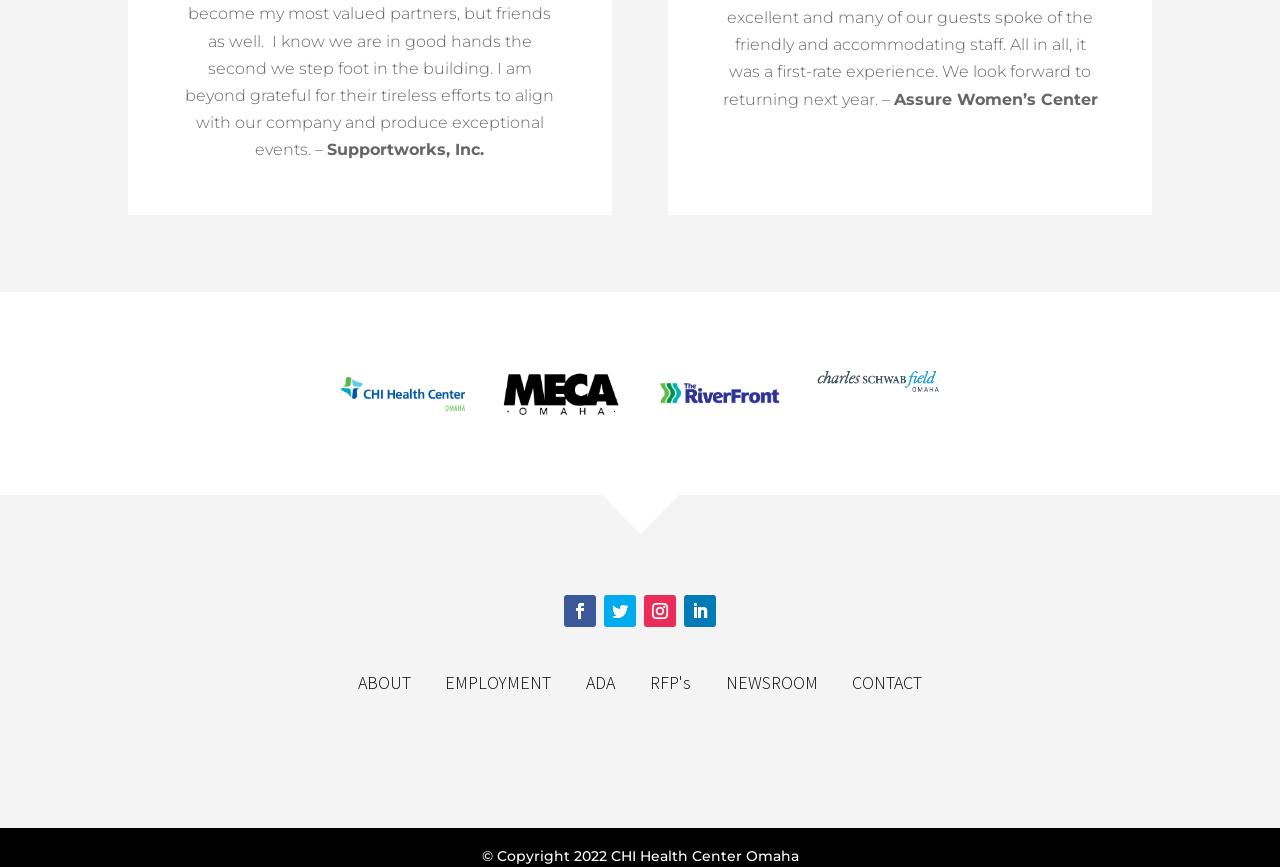Locate the bounding box coordinates of the clickable element to fulfill the following instruction: "Go to EMPLOYMENT". Provide the coordinates as four float numbers between 0 and 1 in the format [left, top, right, bottom].

[0.348, 0.774, 0.431, 0.8]